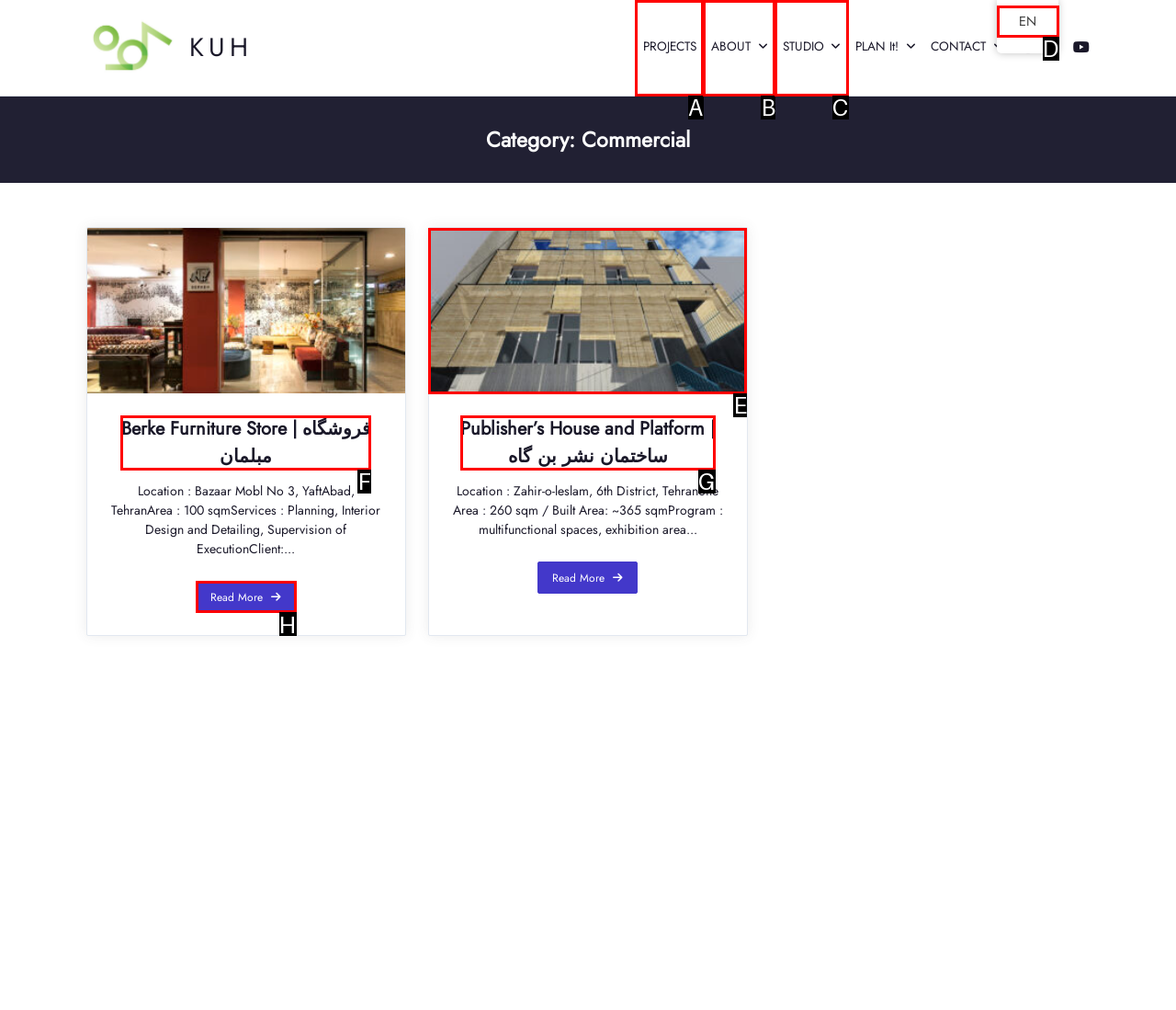Find the correct option to complete this instruction: Go to the PROJECTS page. Reply with the corresponding letter.

A